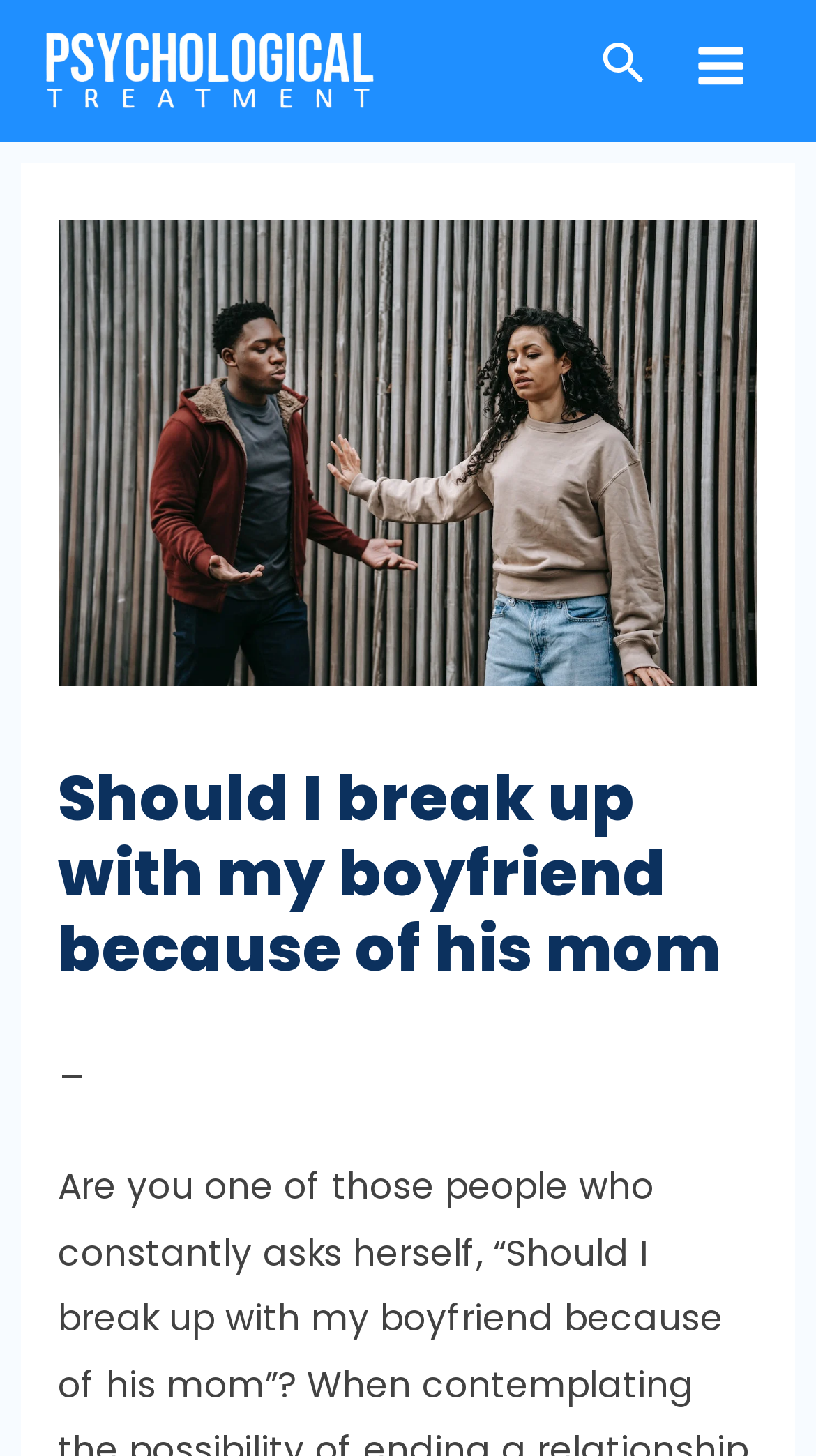What is the purpose of the search icon?
Answer the question with detailed information derived from the image.

The search icon is an image located at the top right corner of the webpage, and its purpose is to allow users to search for specific content within the webpage.